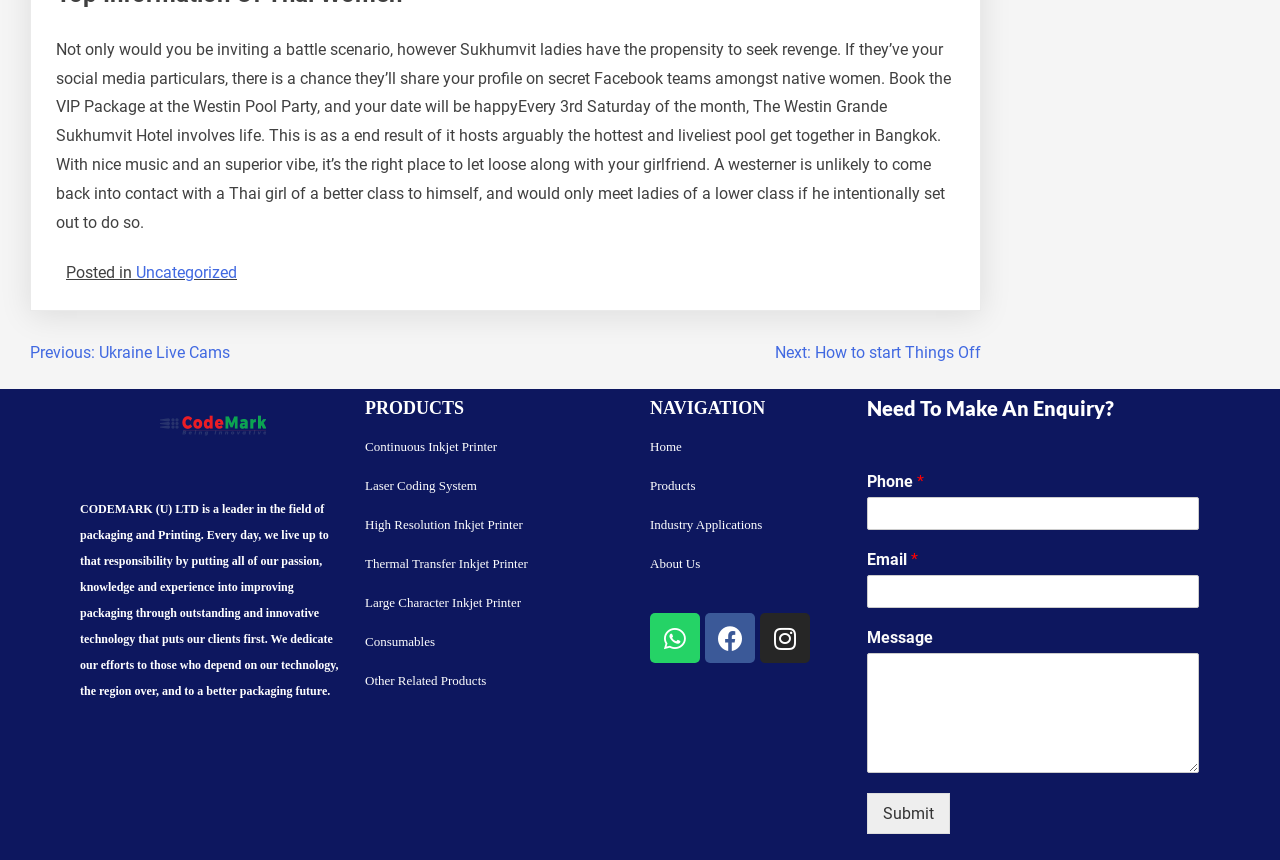Point out the bounding box coordinates of the section to click in order to follow this instruction: "Click on the 'Next: How to start Things Off' link".

[0.606, 0.399, 0.767, 0.421]